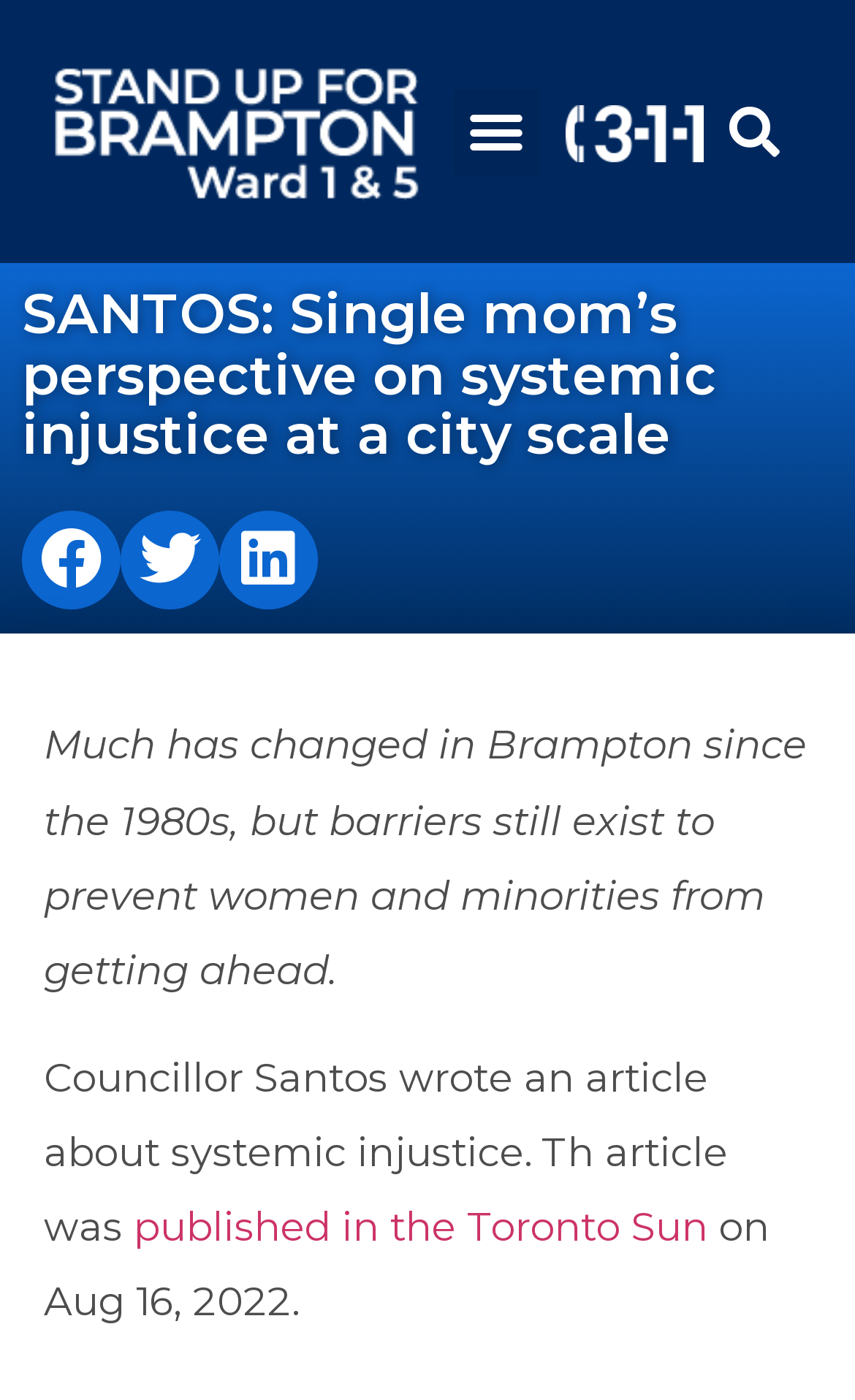Ascertain the bounding box coordinates for the UI element detailed here: "Search". The coordinates should be provided as [left, top, right, bottom] with each value being a float between 0 and 1.

[0.823, 0.058, 0.941, 0.13]